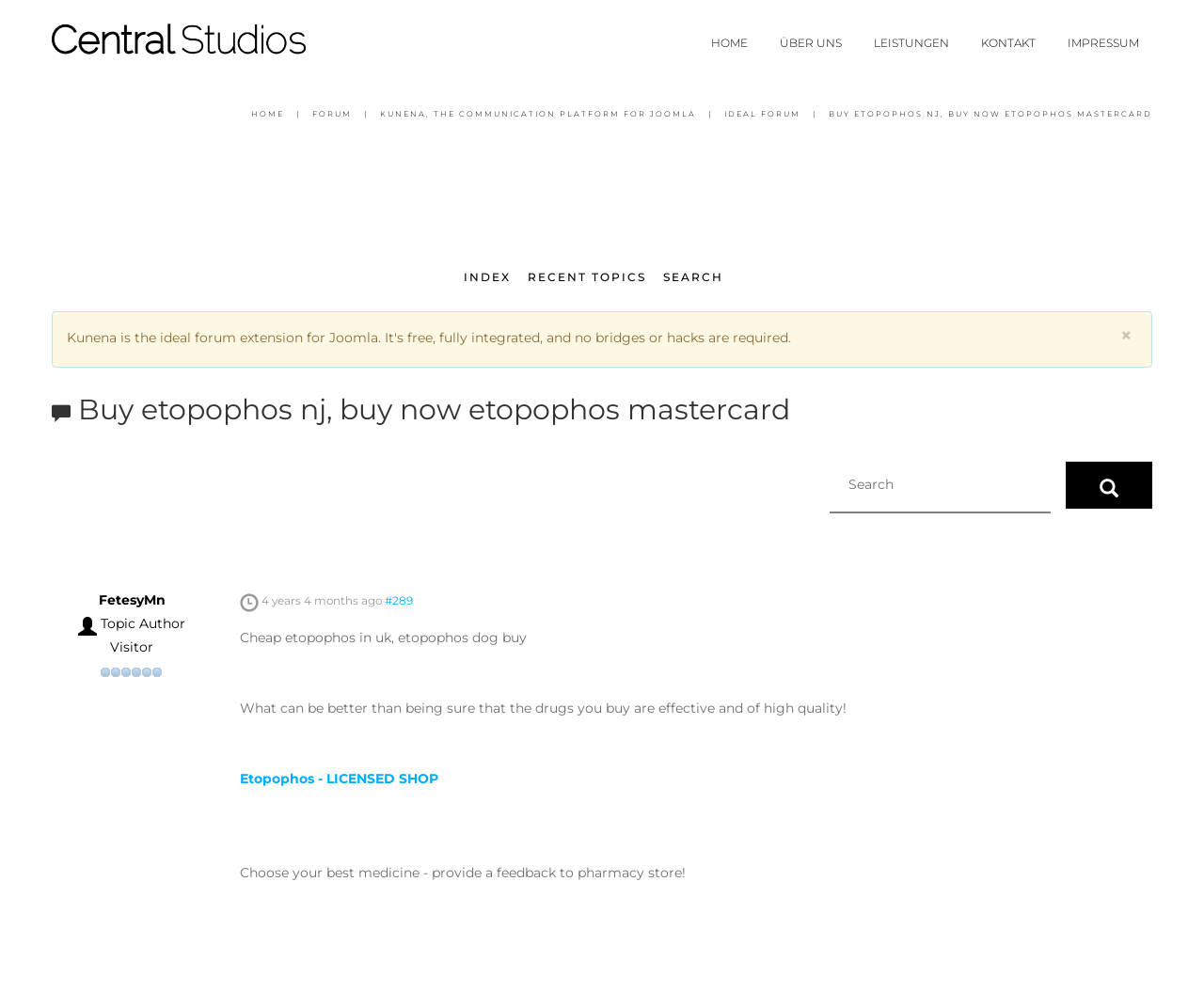What is the purpose of the textbox?
Examine the image and give a concise answer in one word or a short phrase.

Search